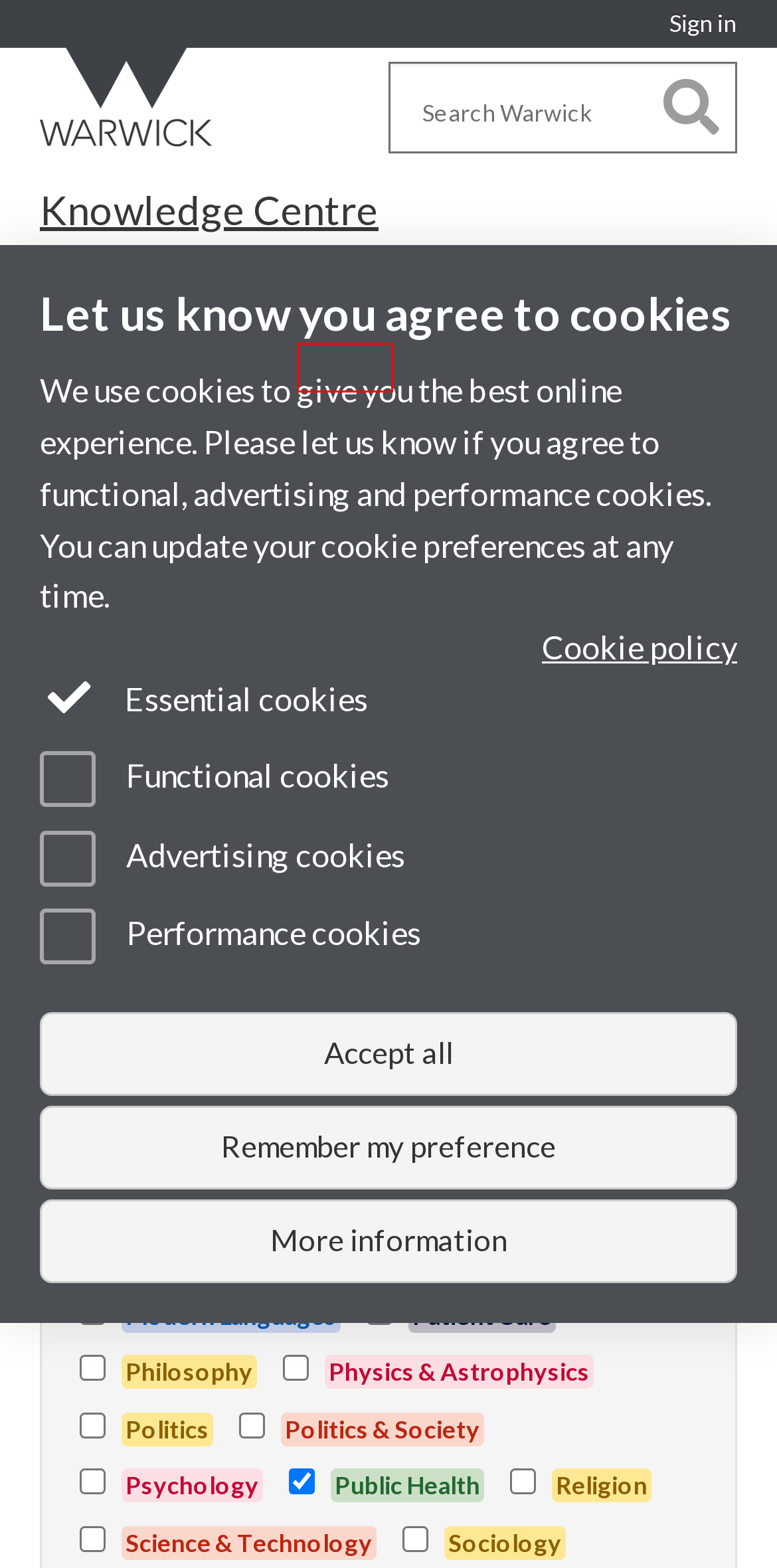Look at the screenshot of a webpage, where a red bounding box highlights an element. Select the best description that matches the new webpage after clicking the highlighted element. Here are the candidates:
A. Patient Care - Knowledge Centre - University of Warwick
B. Is it time to substitute sports sponsors for healthier alternatives?
C. Public Health - Knowledge Centre - University of Warwick
D. Knowledge Centre - University of Warwick
E. Sign in
F. Disease - Knowledge Centre - University of Warwick
G. Biomedical Science - Knowledge Centre - University of Warwick
H. Welcome to the University of Warwick

F